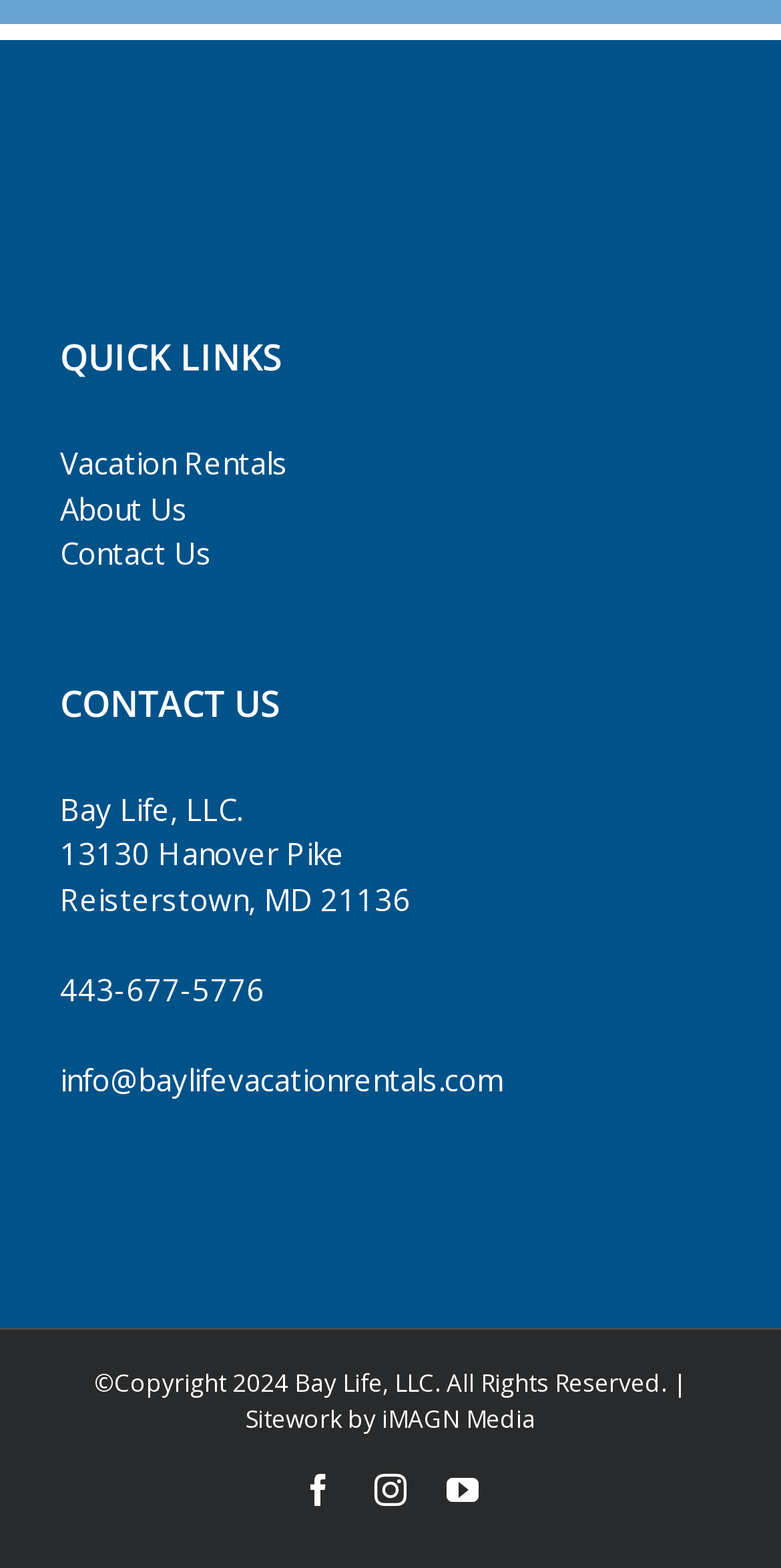Respond with a single word or phrase to the following question:
What is the company name?

Bay Life, LLC.